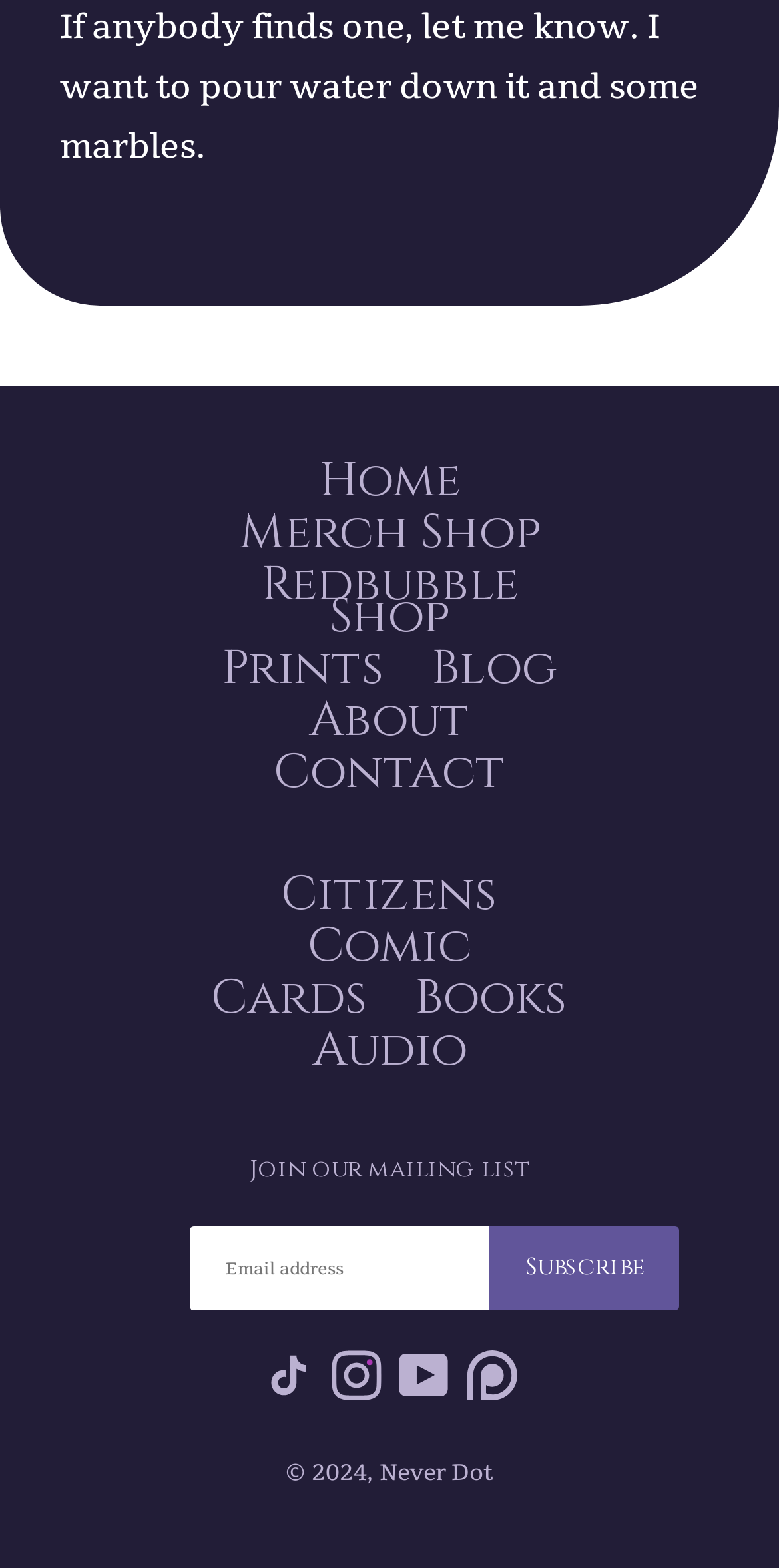Locate the bounding box coordinates of the item that should be clicked to fulfill the instruction: "Click the Home link".

[0.383, 0.29, 0.617, 0.324]